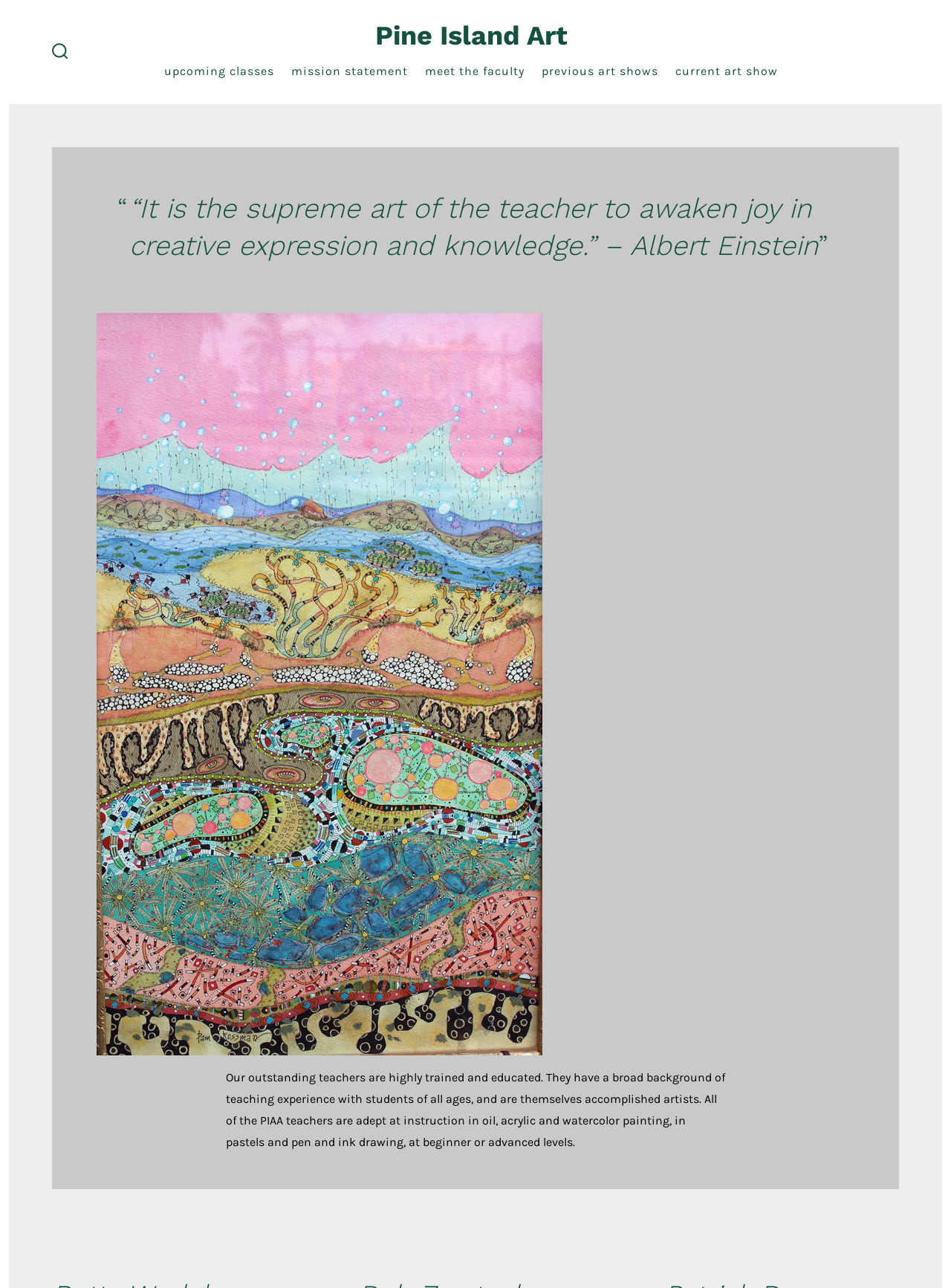Based on the image, provide a detailed and complete answer to the question: 
What is the quote mentioned on the webpage?

I found the quote by examining the StaticText element at coordinates [0.136, 0.149, 0.86, 0.203] within the blockquote element. The quote is attributed to Albert Einstein.